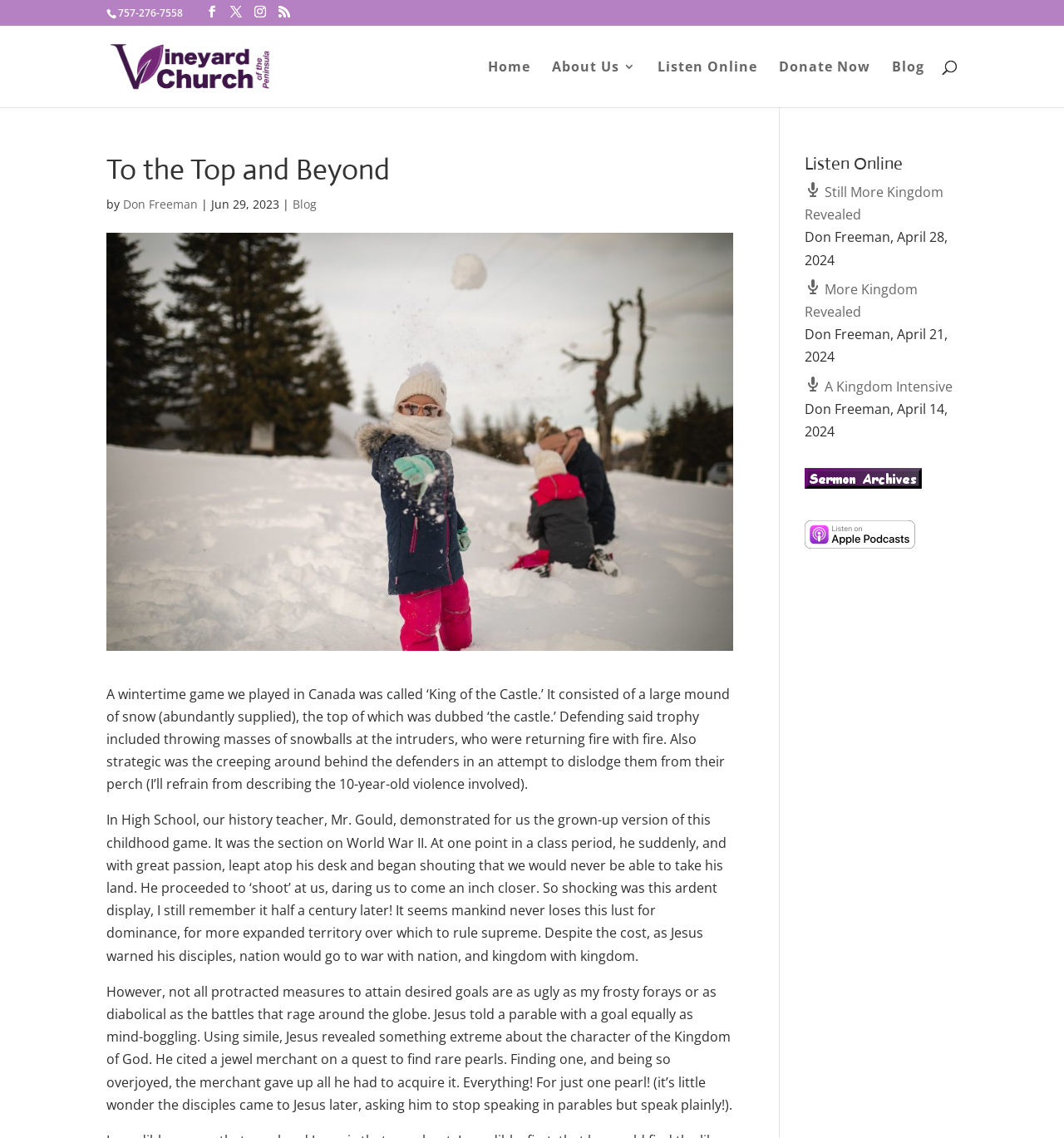Analyze the image and answer the question with as much detail as possible: 
What is the phone number of Vineyard Church of the Peninsula?

I found the phone number by looking at the top section of the webpage, where I saw a static text element with the phone number '757-276-7558'.